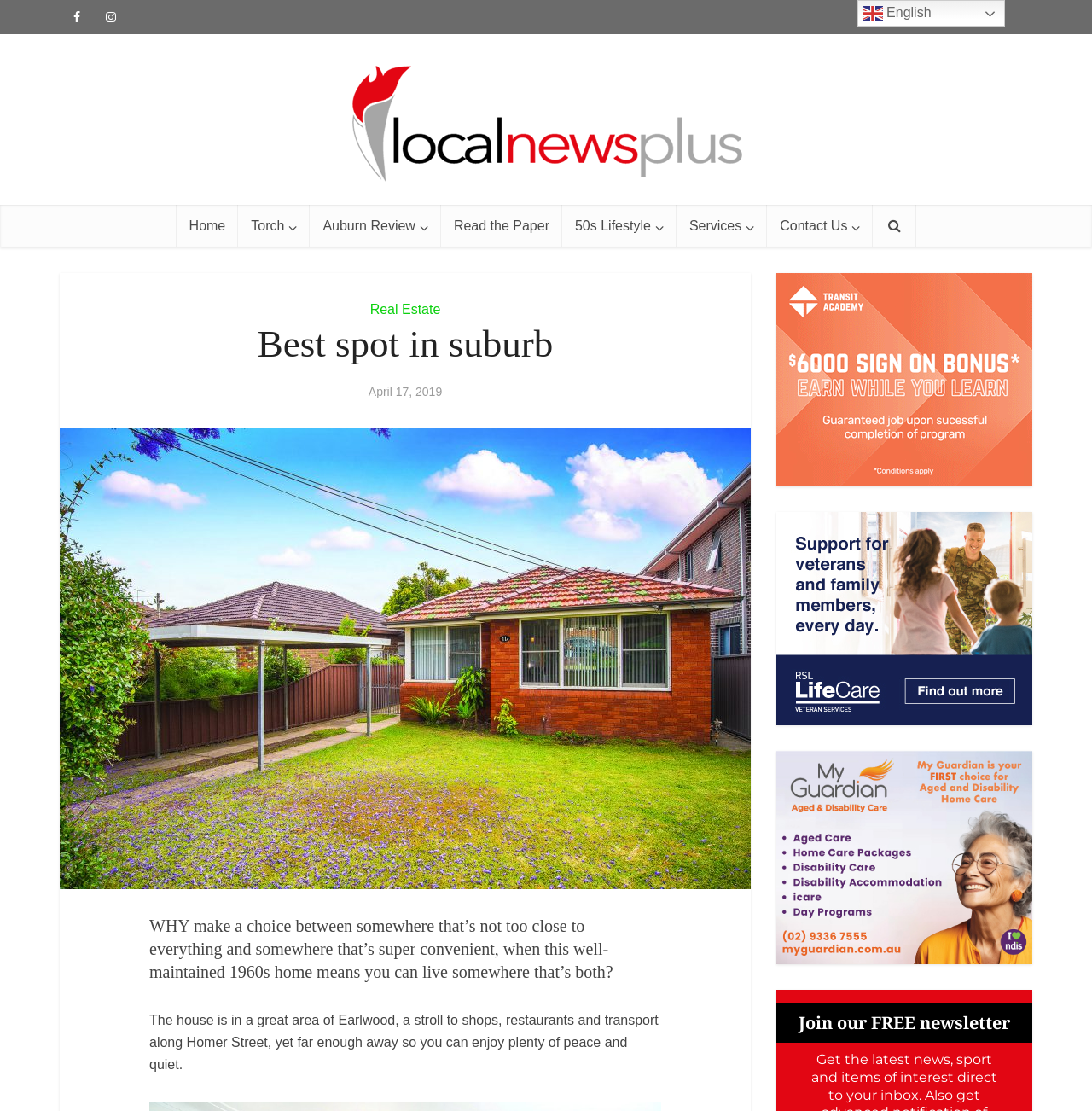Please answer the following question as detailed as possible based on the image: 
What type of property is being described?

Based on the webpage content, specifically the static text 'WHY make a choice between somewhere that’s not too close to everything and somewhere that’s super convenient, when this well-maintained 1960s home means you can live somewhere that’s both?', it can be inferred that the property being described is a 1960s home.